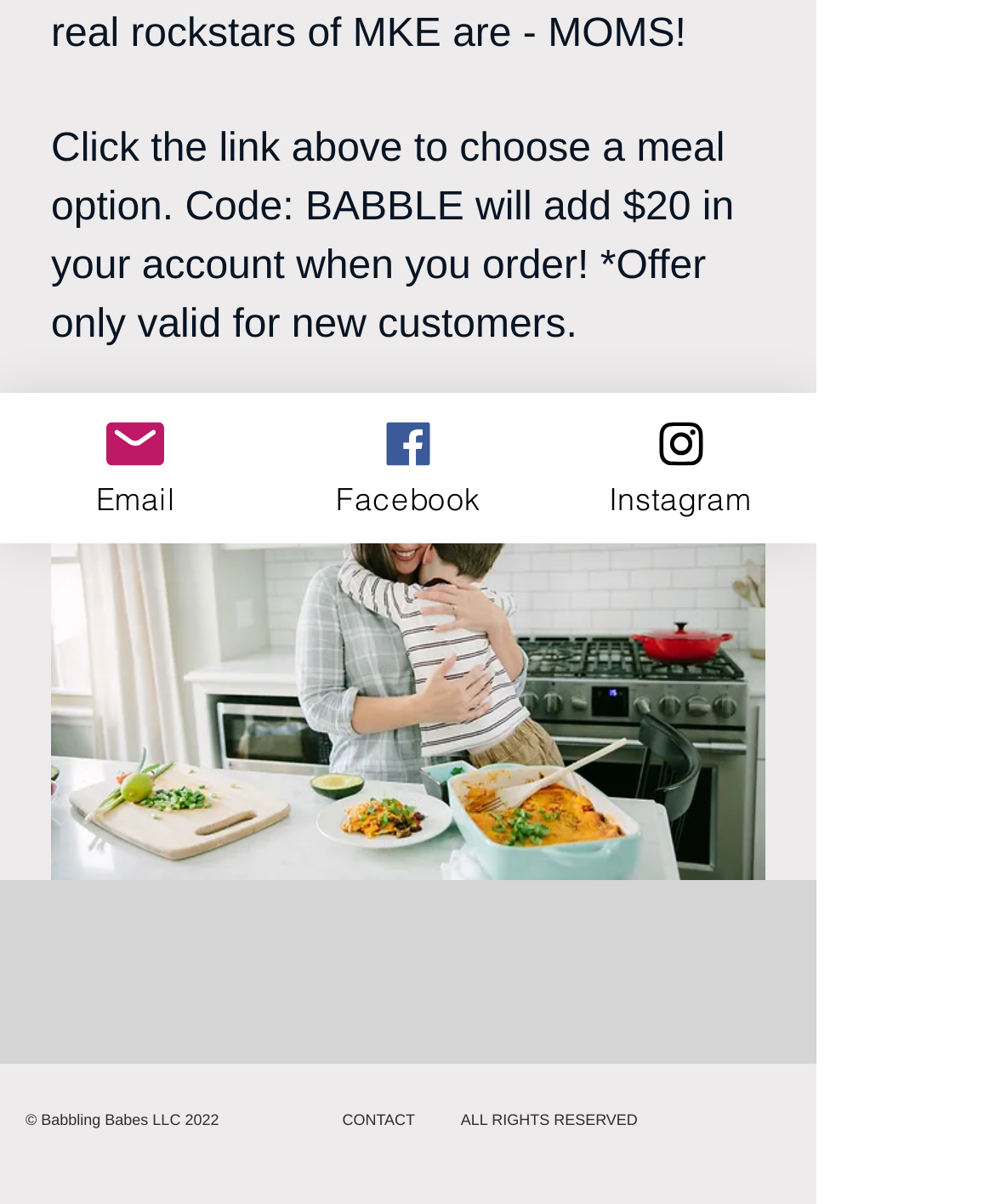Using the given element description, provide the bounding box coordinates (top-left x, top-left y, bottom-right x, bottom-right y) for the corresponding UI element in the screenshot: Masters Theses

None